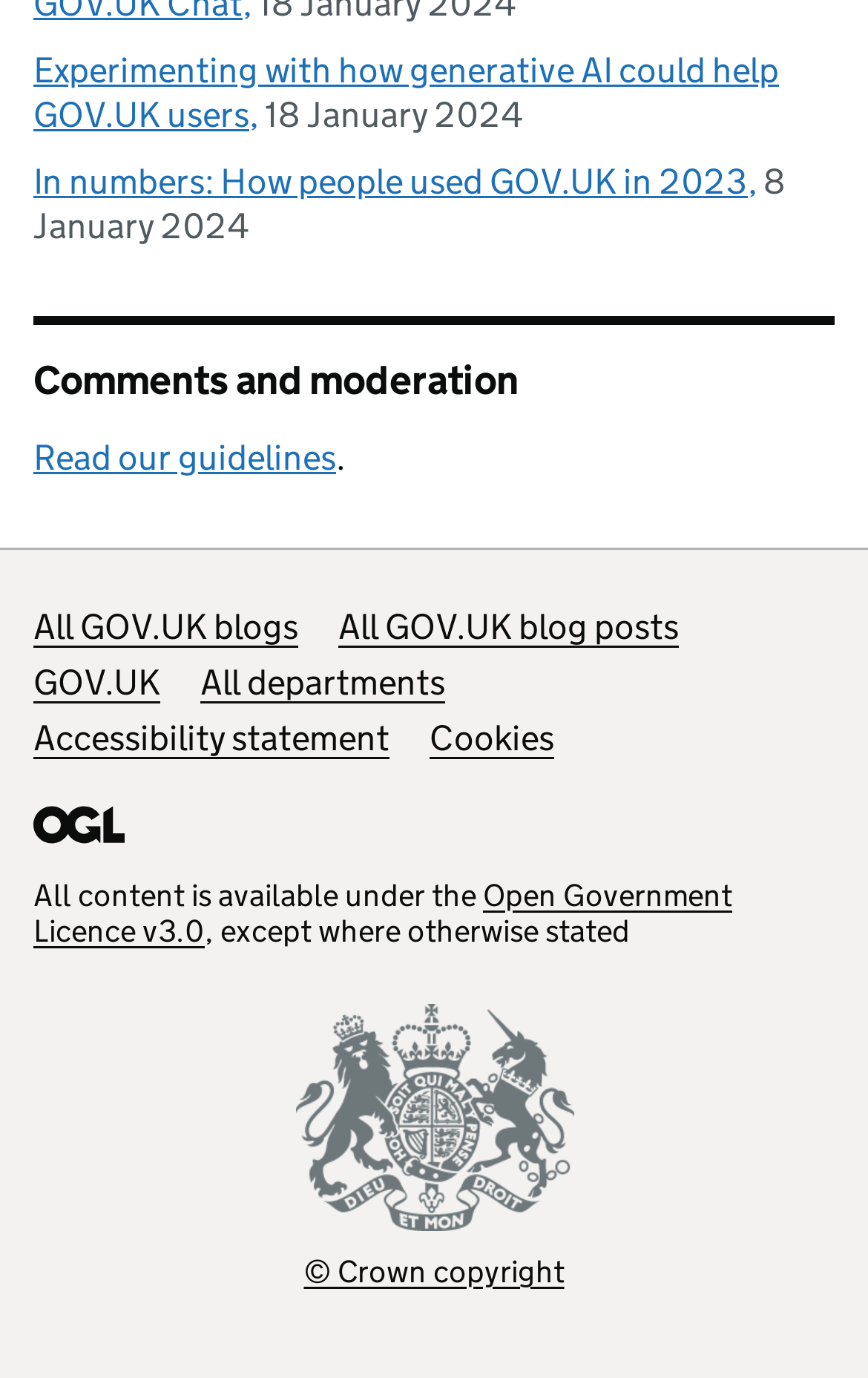Please find the bounding box coordinates in the format (top-left x, top-left y, bottom-right x, bottom-right y) for the given element description. Ensure the coordinates are floating point numbers between 0 and 1. Description: Read our guidelines

[0.038, 0.316, 0.387, 0.347]